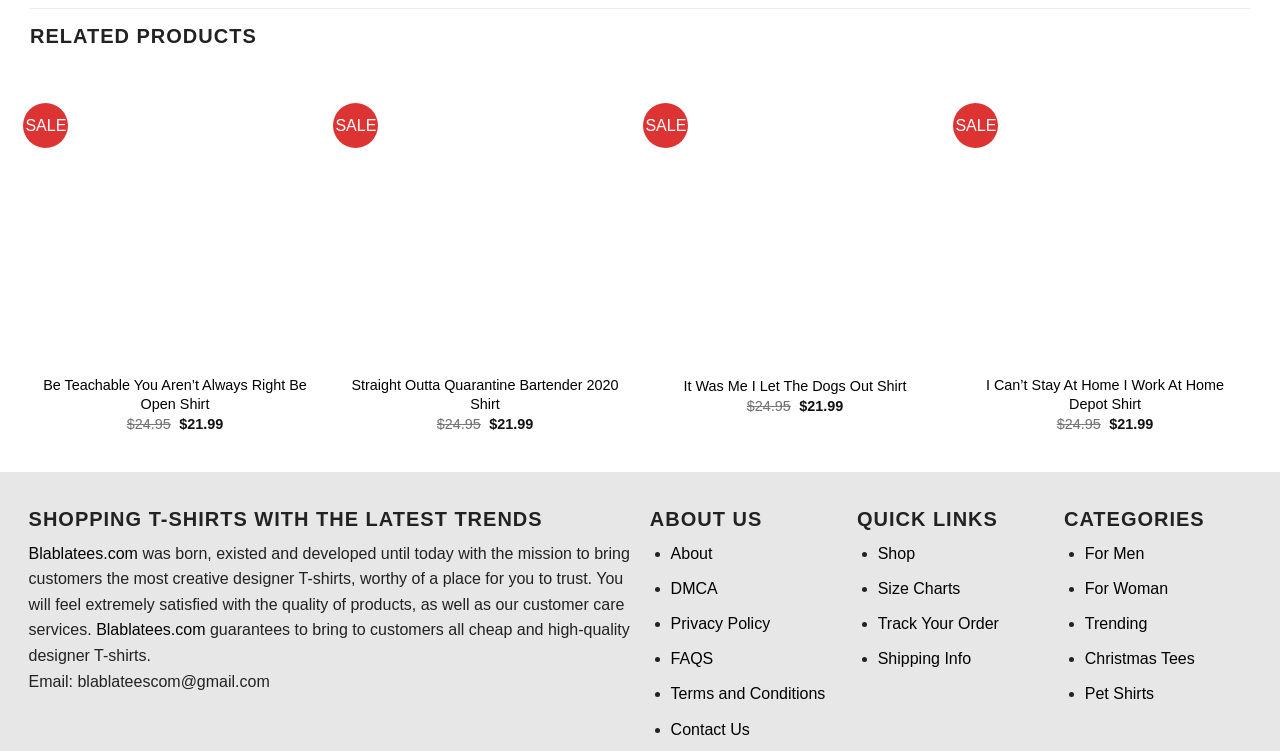Identify the bounding box coordinates of the clickable section necessary to follow the following instruction: "View details of 'It Was Me I Let The Dogs Out Shirt'". The coordinates should be presented as four float numbers from 0 to 1, i.e., [left, top, right, bottom].

[0.534, 0.502, 0.708, 0.527]